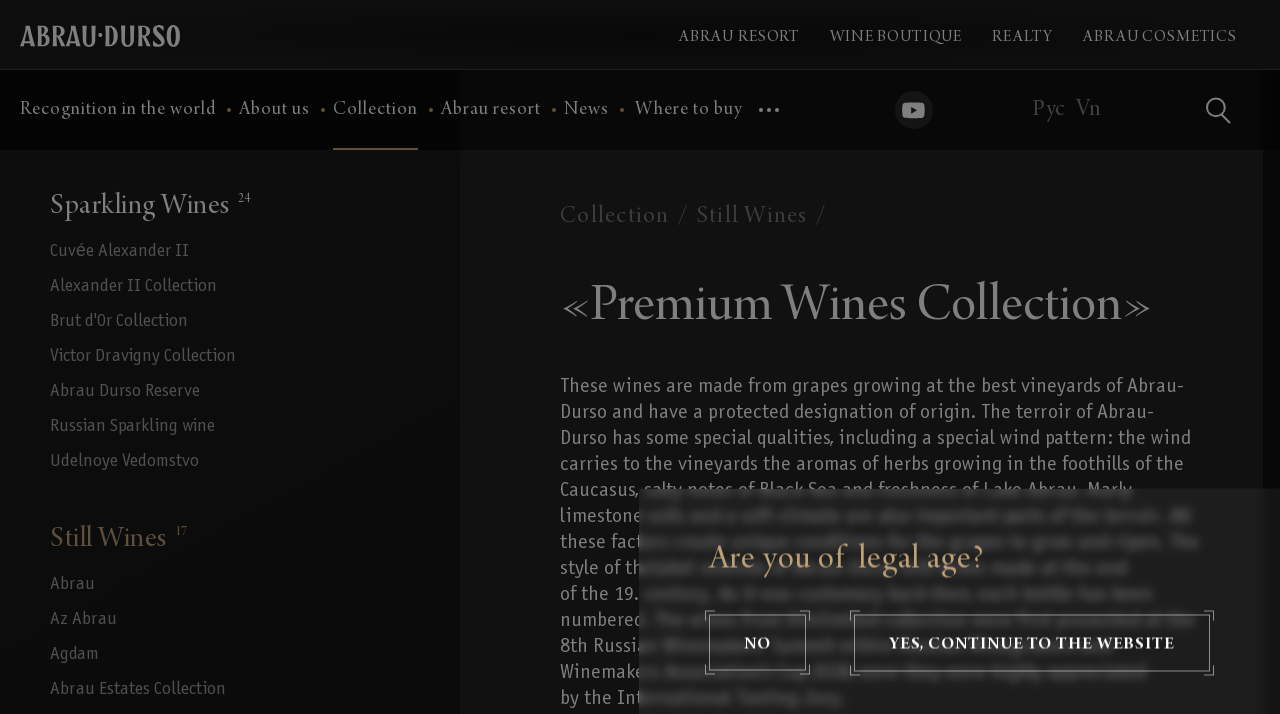Please specify the bounding box coordinates for the clickable region that will help you carry out the instruction: "Click on 'Abrau' link".

[0.039, 0.807, 0.074, 0.831]